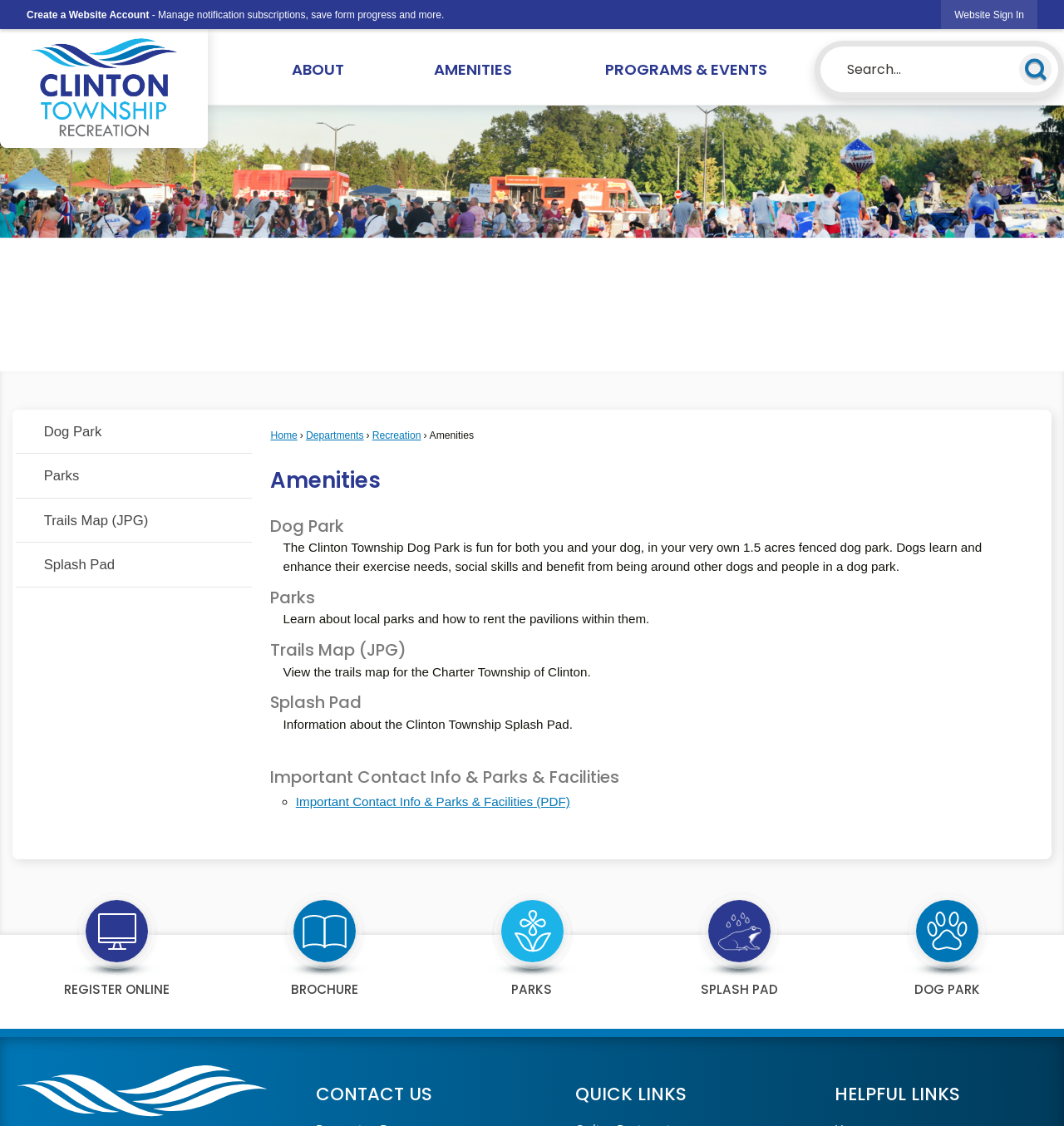Find the bounding box coordinates for the element that must be clicked to complete the instruction: "Search for something". The coordinates should be four float numbers between 0 and 1, indicated as [left, top, right, bottom].

[0.766, 0.036, 1.0, 0.087]